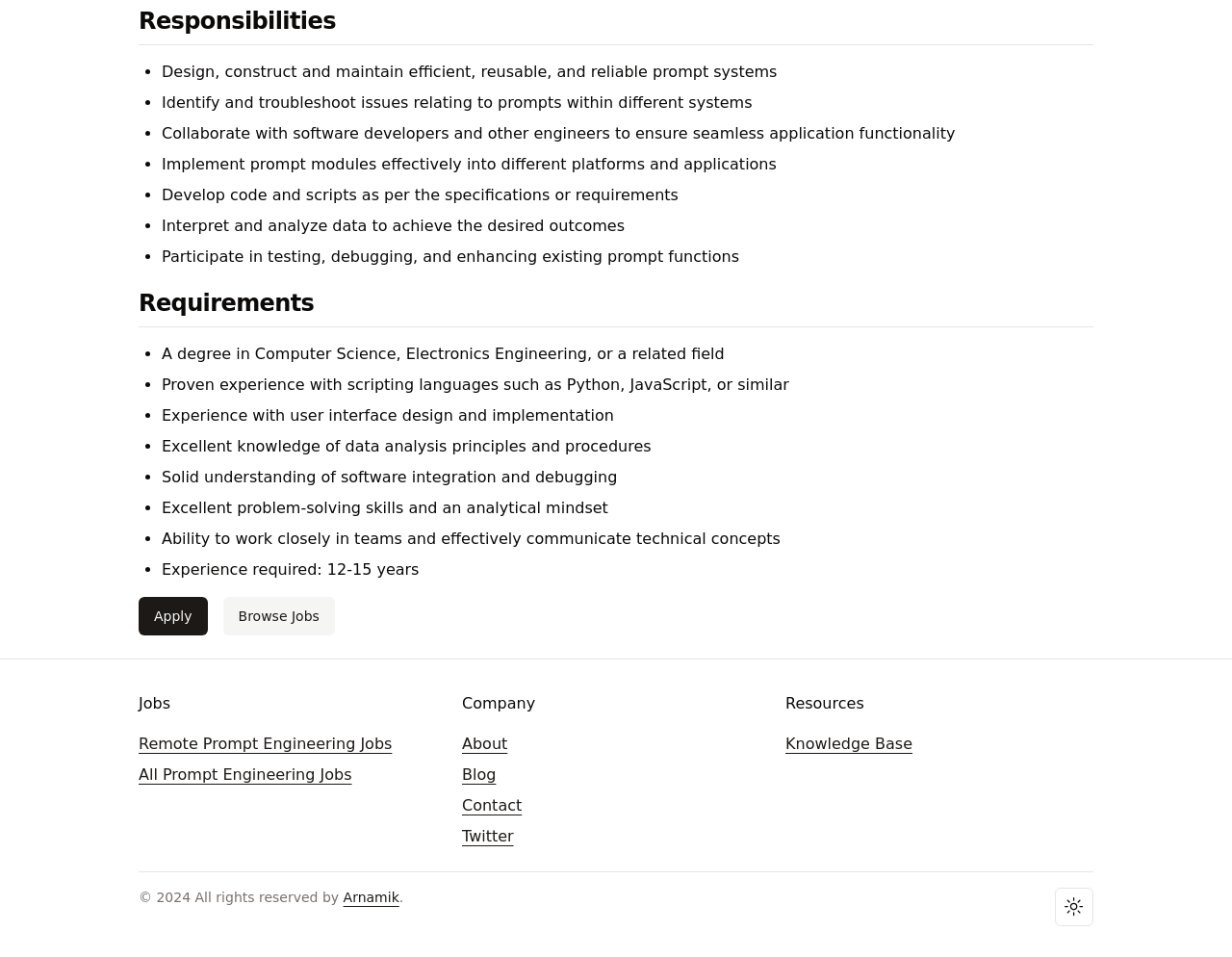Using the description "Remote Prompt Engineering Jobs", locate and provide the bounding box of the UI element.

[0.112, 0.768, 0.318, 0.787]